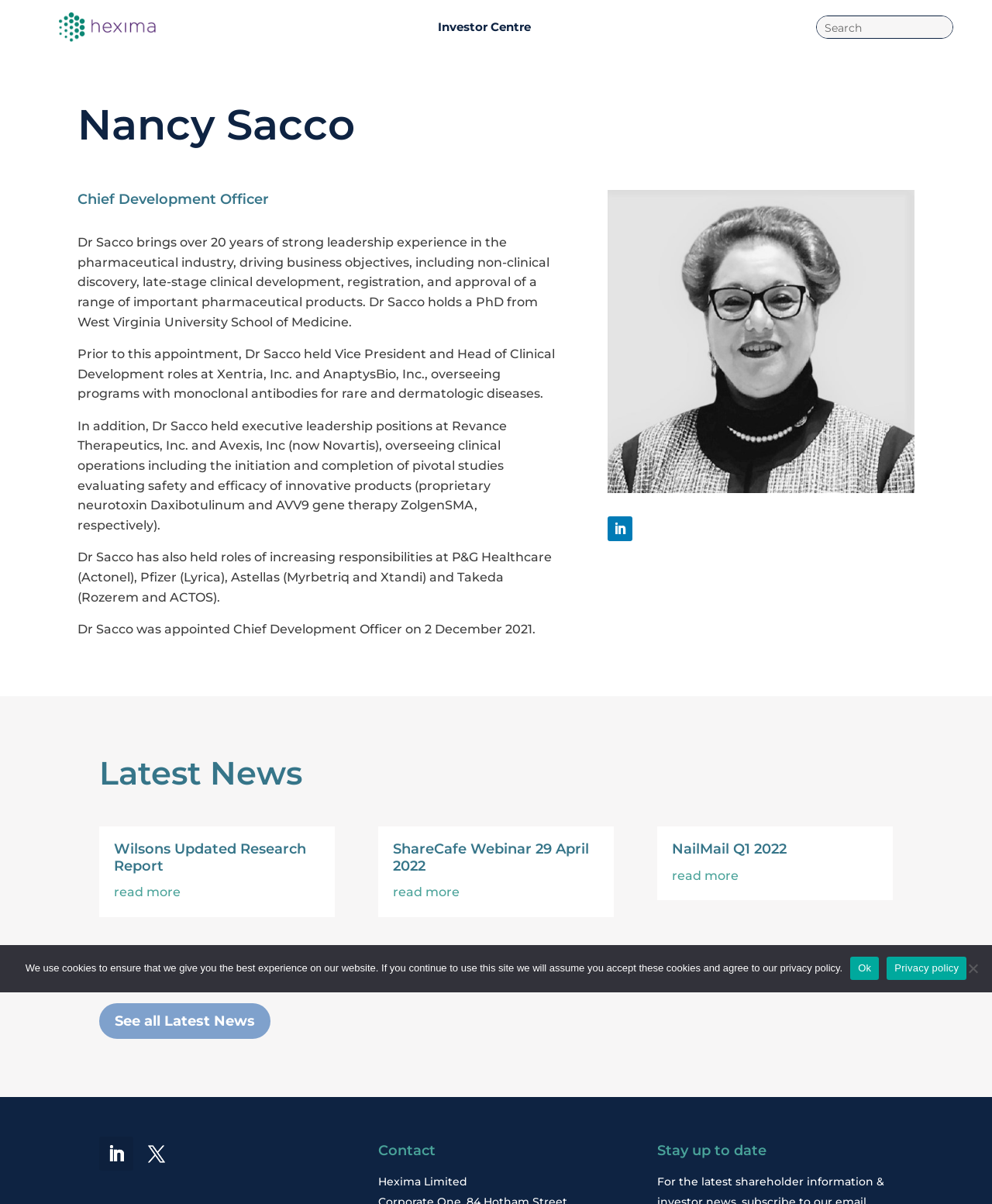What is the topic of the latest news section? Examine the screenshot and reply using just one word or a brief phrase.

Various news articles